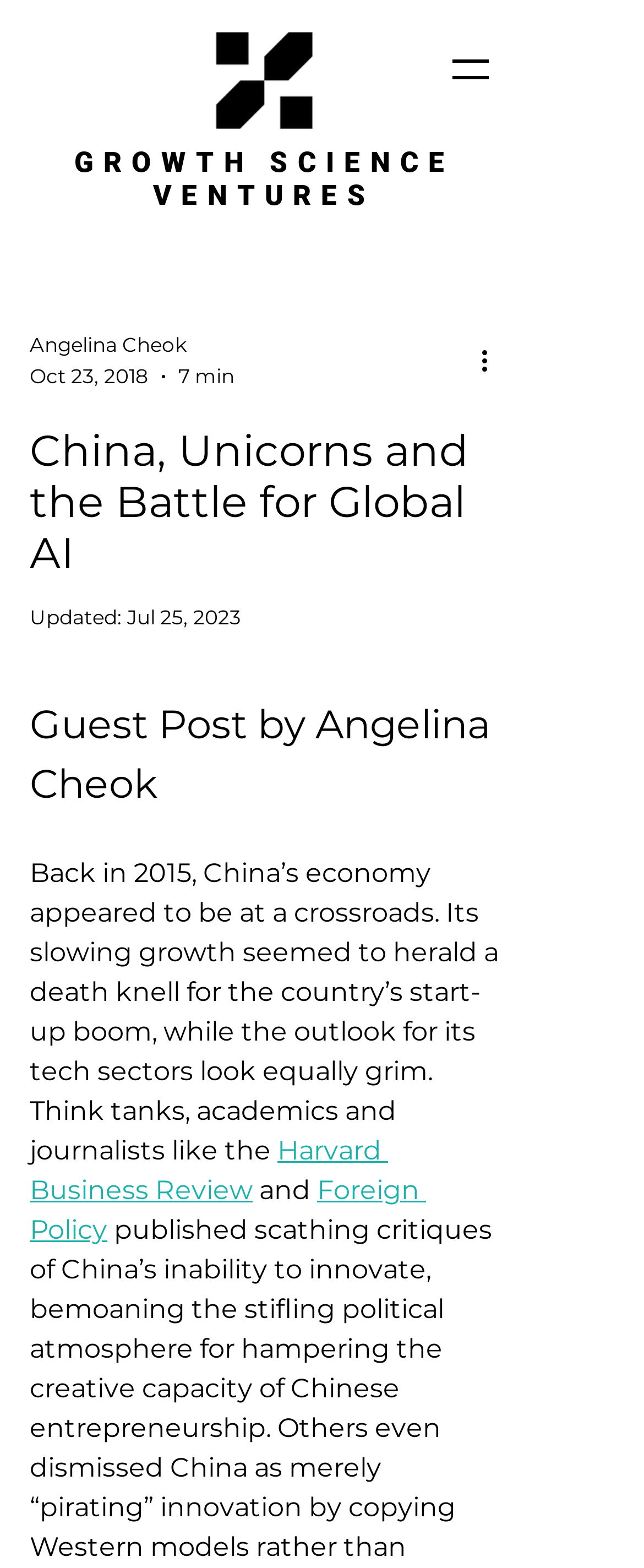From the webpage screenshot, identify the region described by Harvard Business Review. Provide the bounding box coordinates as (top-left x, top-left y, bottom-right x, bottom-right y), with each value being a floating point number between 0 and 1.

[0.046, 0.723, 0.603, 0.768]